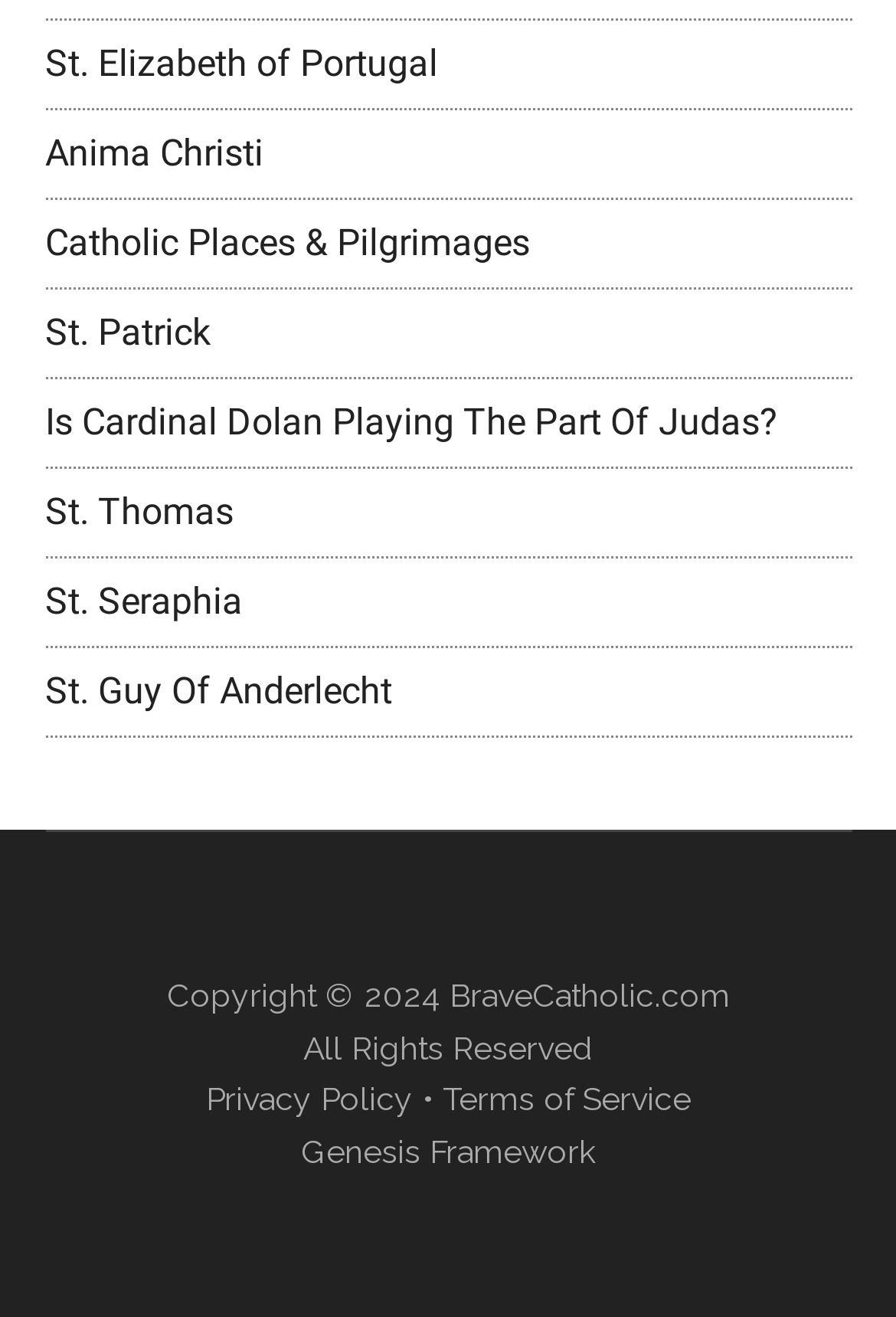Given the description: "Terms of Service", determine the bounding box coordinates of the UI element. The coordinates should be formatted as four float numbers between 0 and 1, [left, top, right, bottom].

[0.494, 0.821, 0.771, 0.849]